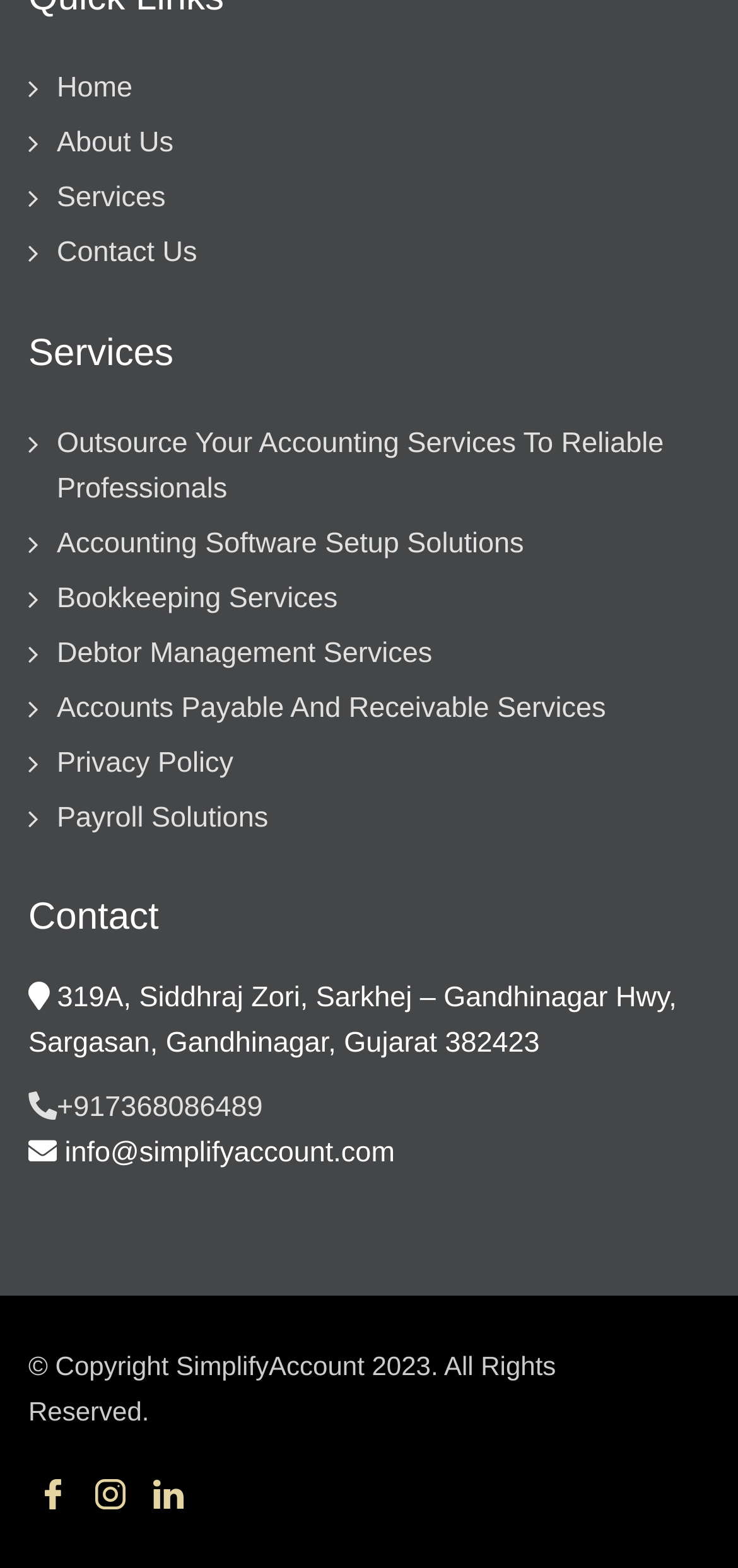What is the email address of the company?
Look at the image and respond to the question as thoroughly as possible.

I found the email address by looking at the link element located at [0.038, 0.725, 0.535, 0.746] which contains the email address.